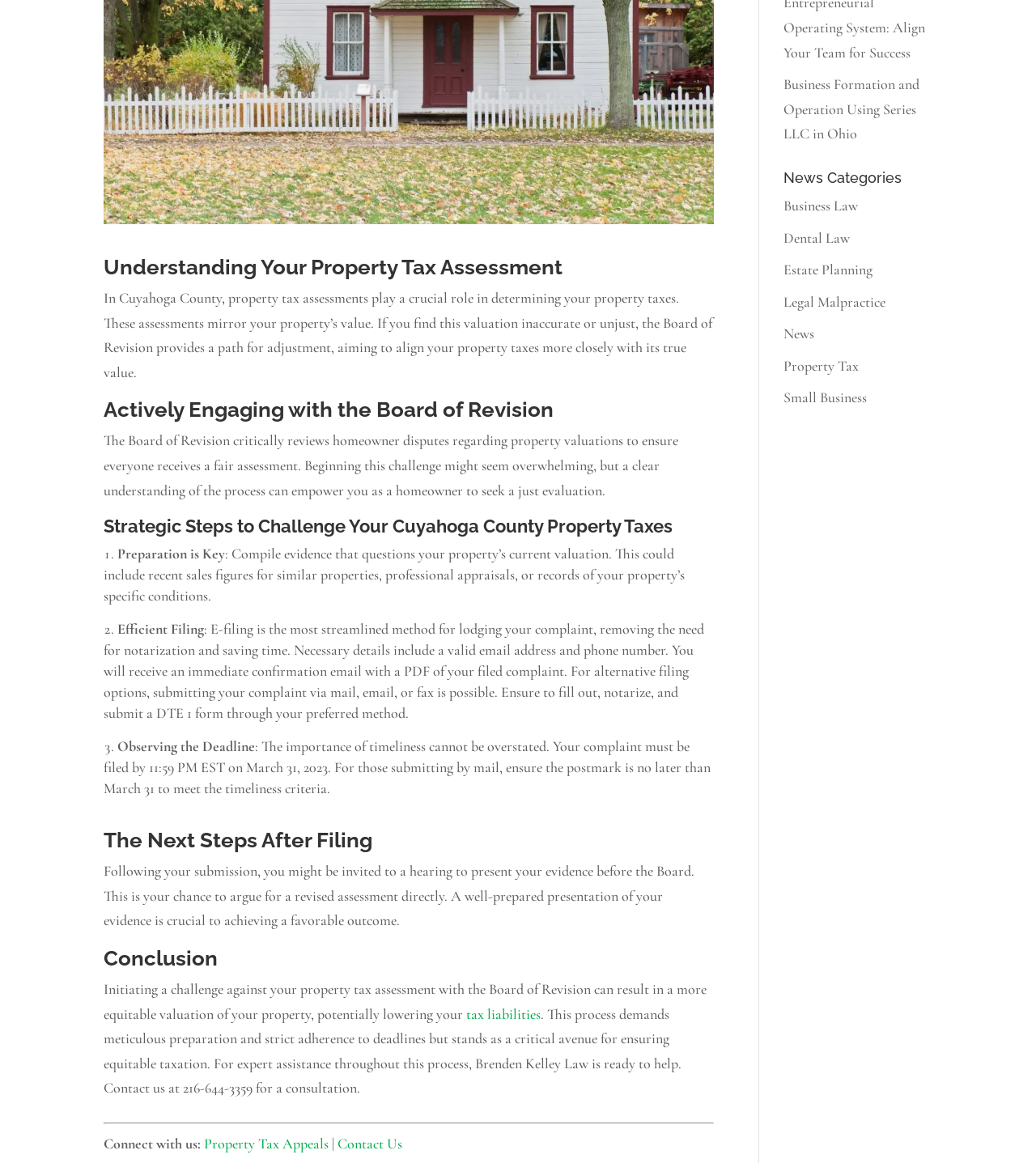From the webpage screenshot, identify the region described by News. Provide the bounding box coordinates as (top-left x, top-left y, bottom-right x, bottom-right y), with each value being a floating point number between 0 and 1.

[0.756, 0.279, 0.786, 0.295]